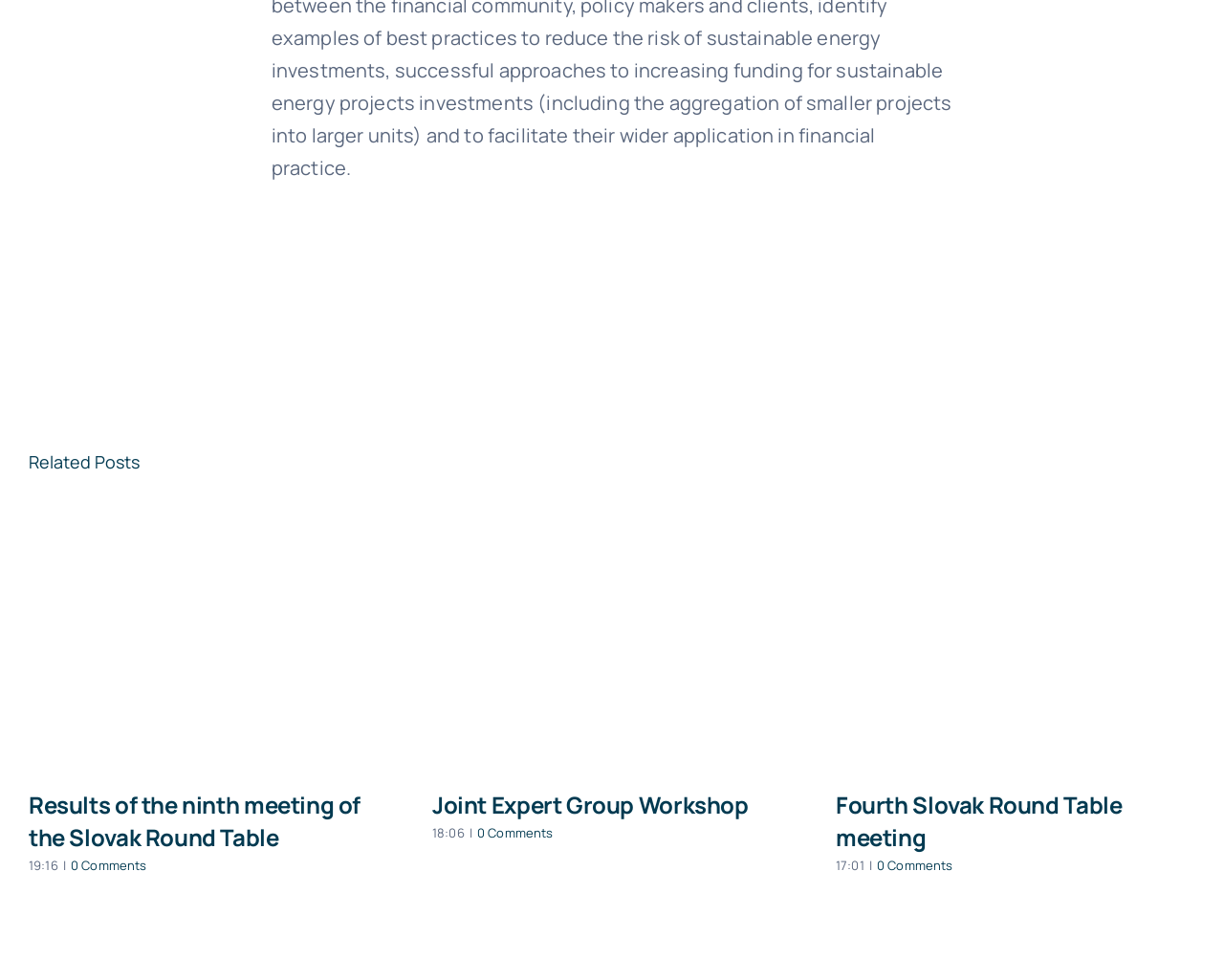Identify the bounding box coordinates of the area you need to click to perform the following instruction: "view related posts".

[0.023, 0.46, 0.114, 0.483]